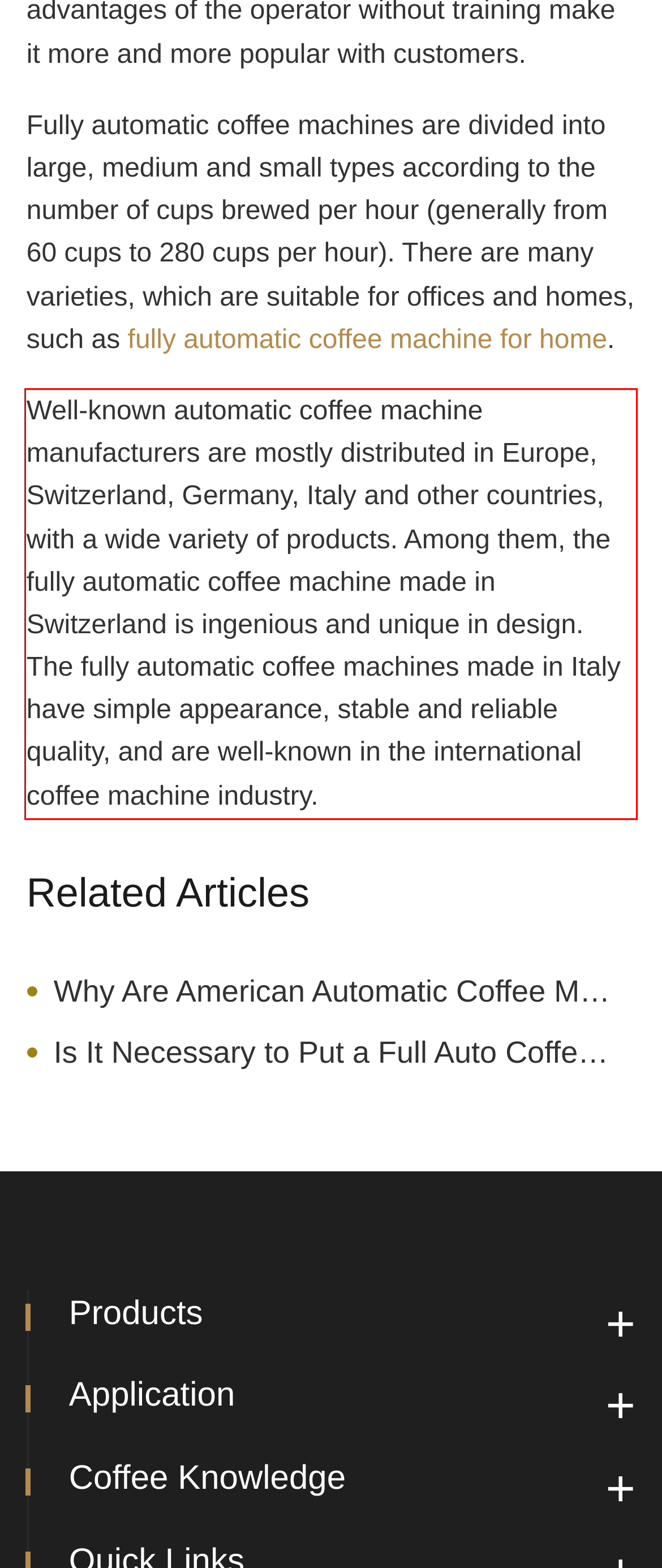Please take the screenshot of the webpage, find the red bounding box, and generate the text content that is within this red bounding box.

Well-known automatic coffee machine manufacturers are mostly distributed in Europe, Switzerland, Germany, Italy and other countries, with a wide variety of products. Among them, the fully automatic coffee machine made in Switzerland is ingenious and unique in design. The fully automatic coffee machines made in Italy have simple appearance, stable and reliable quality, and are well-known in the international coffee machine industry.